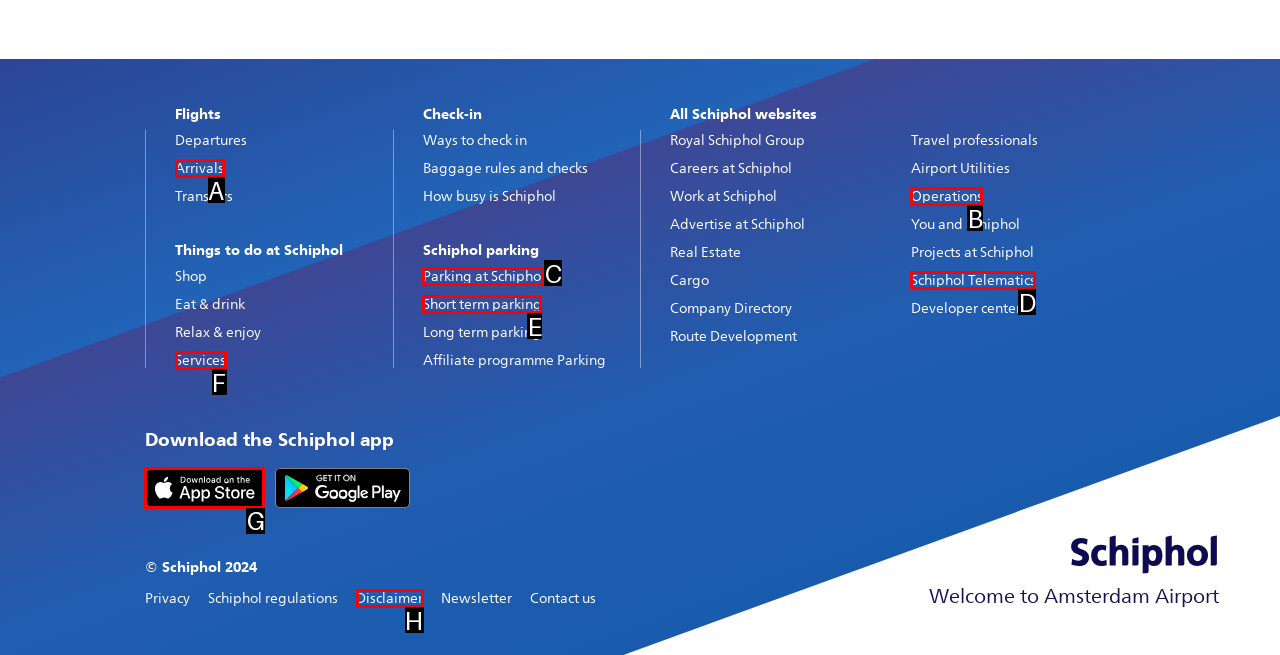Indicate the HTML element that should be clicked to perform the task: Download the Schiphol app from App Store Reply with the letter corresponding to the chosen option.

G